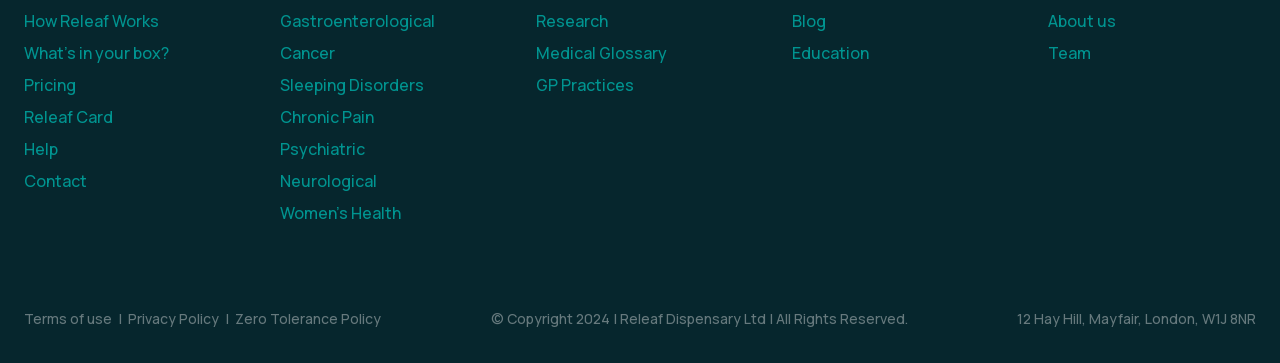Please specify the coordinates of the bounding box for the element that should be clicked to carry out this instruction: "Get help from the support team". The coordinates must be four float numbers between 0 and 1, formatted as [left, top, right, bottom].

[0.019, 0.379, 0.045, 0.44]